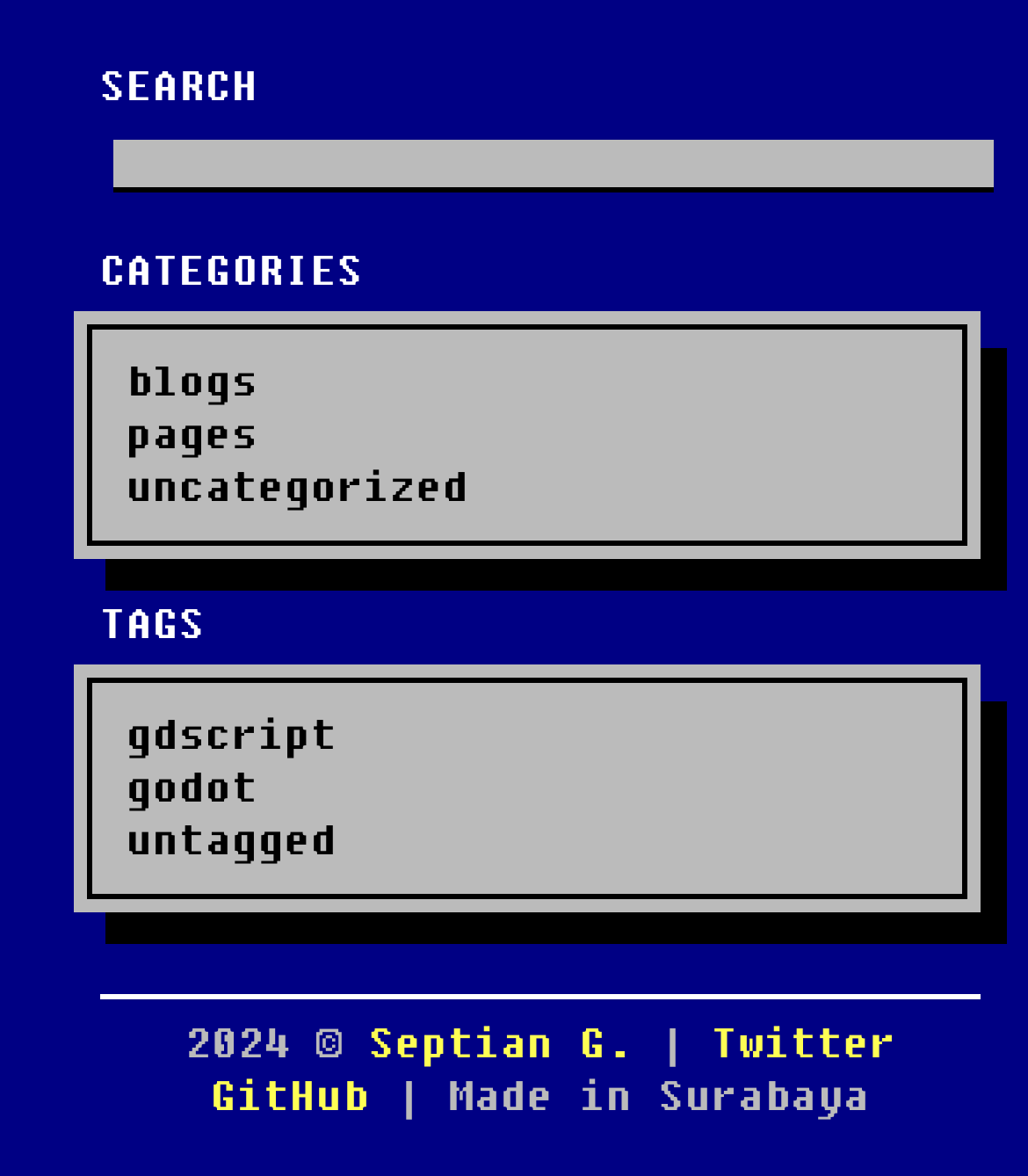Identify the bounding box coordinates of the section that should be clicked to achieve the task described: "Go to slide 1".

None